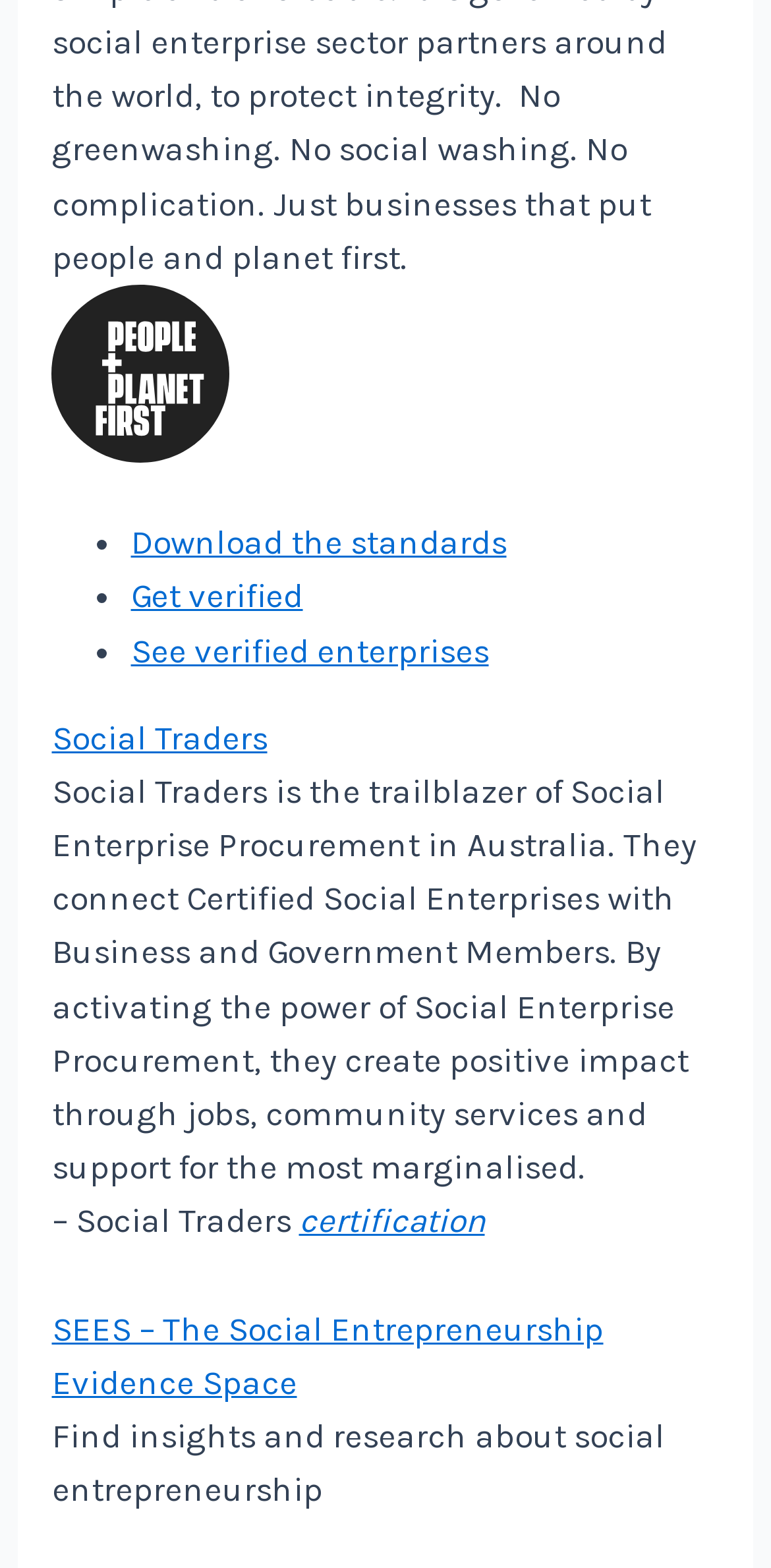Based on the element description are ridgebacks good service dogs, identify the bounding box of the UI element in the given webpage screenshot. The coordinates should be in the format (top-left x, top-left y, bottom-right x, bottom-right y) and must be between 0 and 1.

None